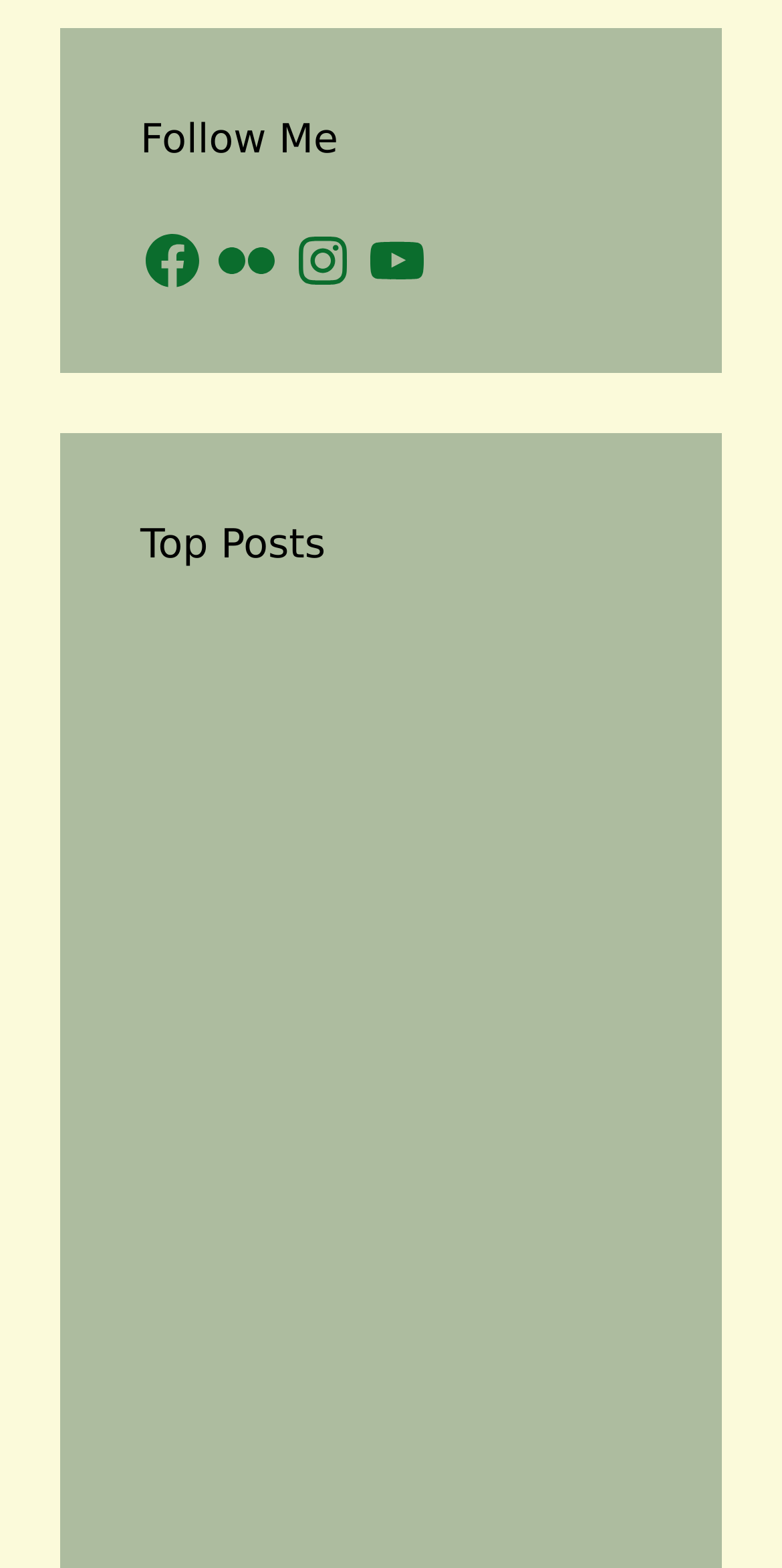From the webpage screenshot, predict the bounding box of the UI element that matches this description: "title="Downy Woodpecker Upside-Down"".

[0.179, 0.74, 0.495, 0.908]